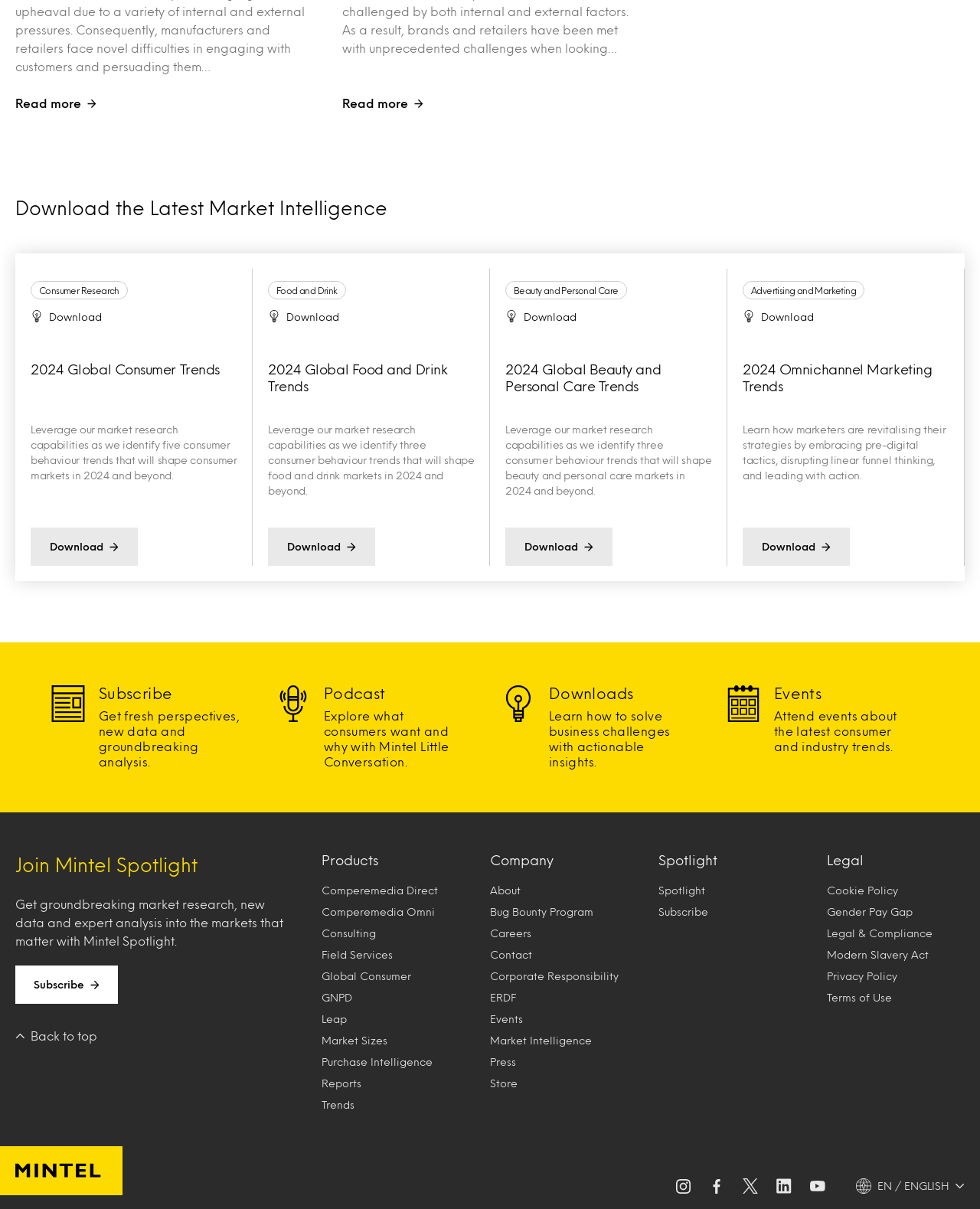Please locate the bounding box coordinates for the element that should be clicked to achieve the following instruction: "Learn about 2024 Global Food and Drink Trends". Ensure the coordinates are given as four float numbers between 0 and 1, i.e., [left, top, right, bottom].

[0.031, 0.298, 0.242, 0.336]